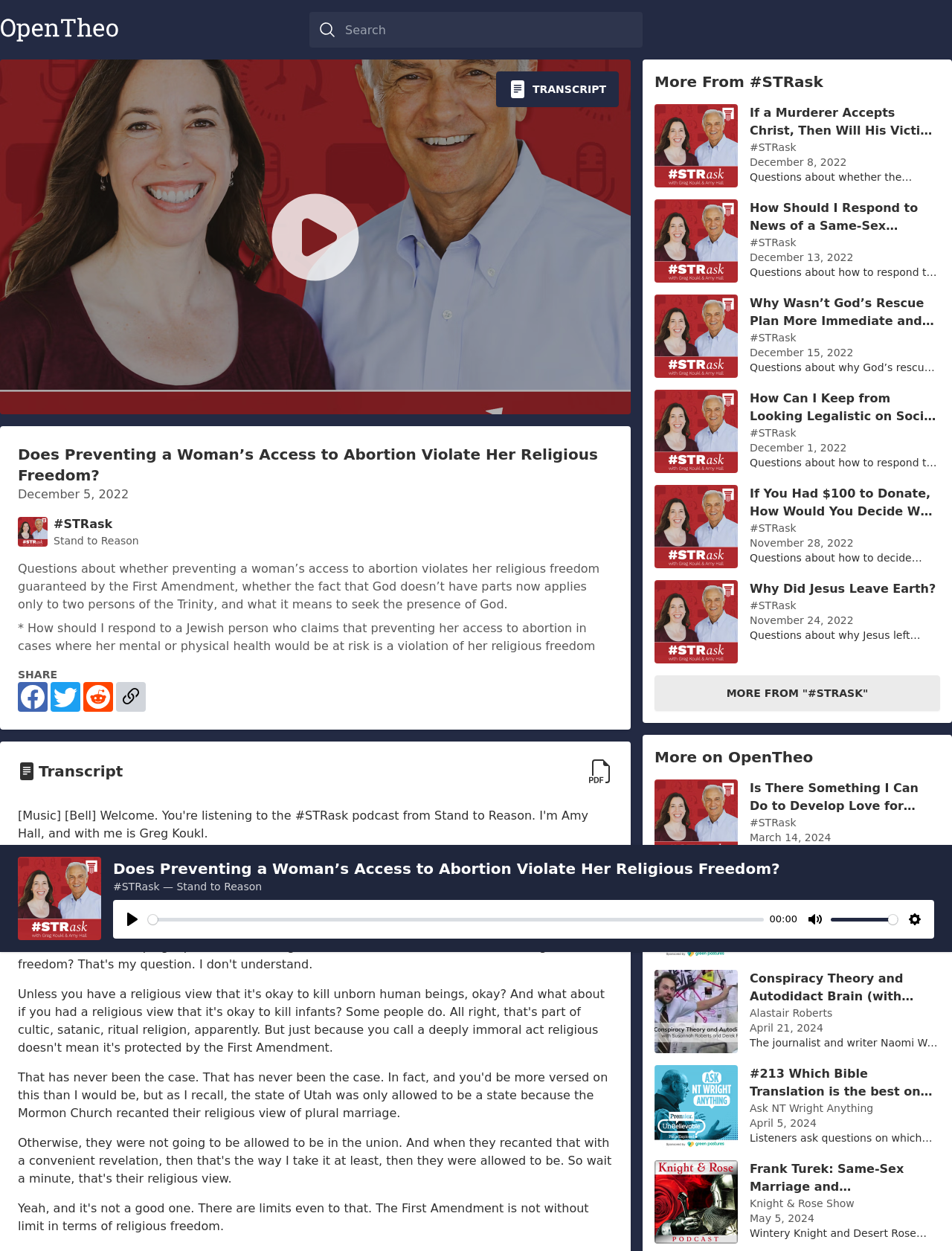How many More From #STRask sections are there? Using the information from the screenshot, answer with a single word or phrase.

1